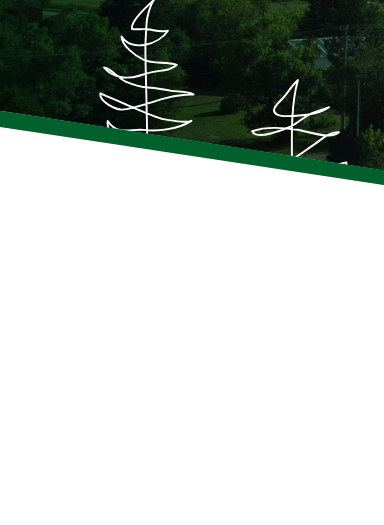Give a one-word or one-phrase response to the question: 
What is the purpose of the artwork?

Community engagement